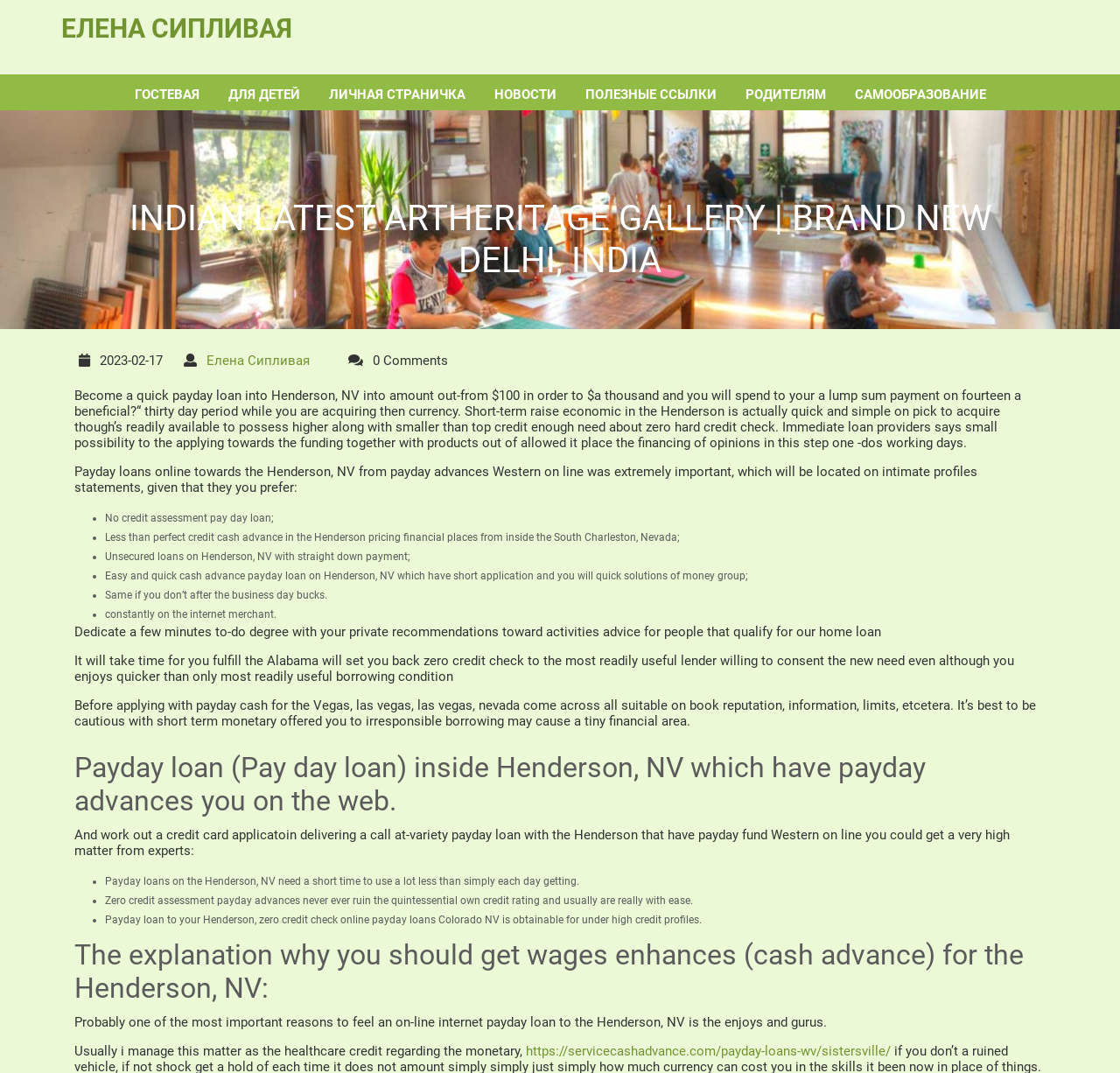Please find the bounding box coordinates of the element's region to be clicked to carry out this instruction: "Click ЕЛЕНА СИПЛИВАЯ link".

[0.055, 0.012, 0.261, 0.041]